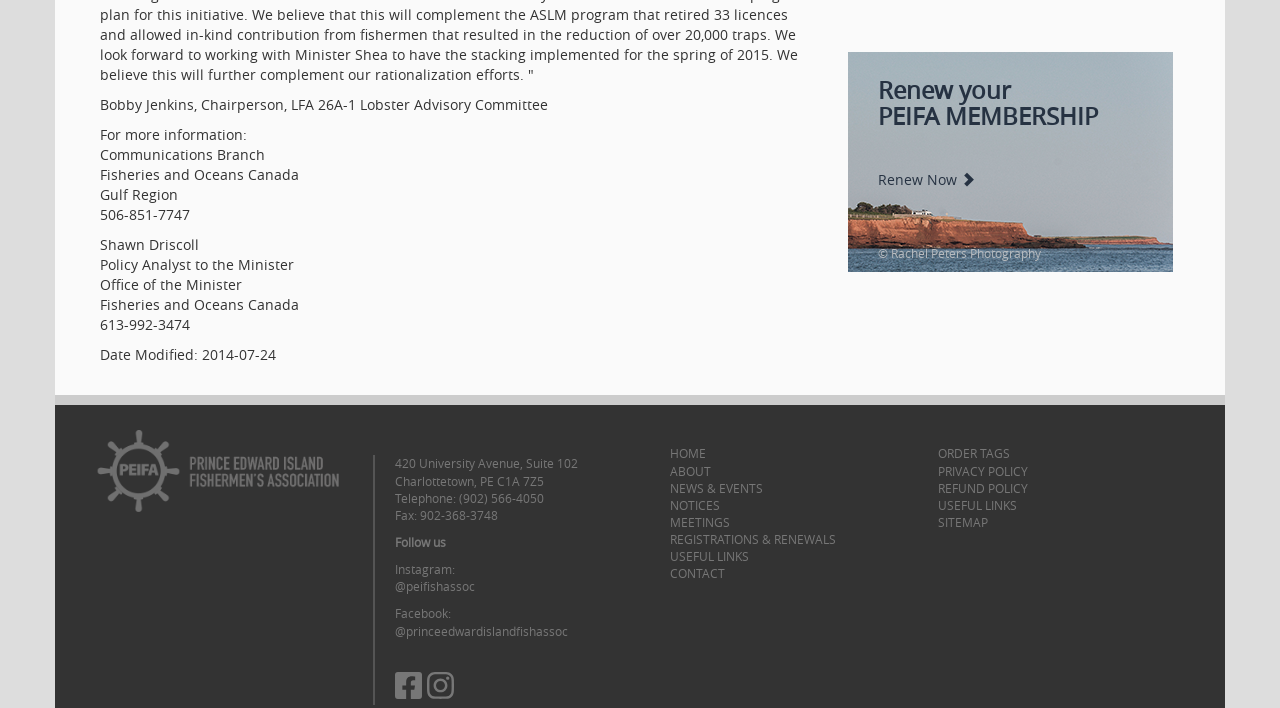Highlight the bounding box of the UI element that corresponds to this description: "Meetings".

[0.523, 0.726, 0.57, 0.748]